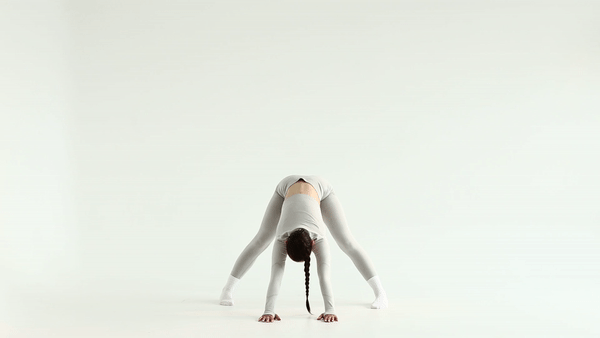Give a detailed account of the contents of the image.

The image depicts a person in a downward-facing dog pose, an essential yoga position known for its effectiveness in stretching the belly and enhancing digestive processes. In this pose, the individual stands straight with feet hip-width apart, bends forward while keeping the spine straight and engaging the core. Their palms are placed firmly on the ground in front, with the body forming a V shape. The performer is dressed in a light gray athletic outfit, and the smooth, minimalist background emphasizes the fluidity and focus required for this position. The downward-facing dog is a simple yet challenging exercise, ideal for anyone looking to improve flexibility and strength while promoting relaxation and mindfulness.